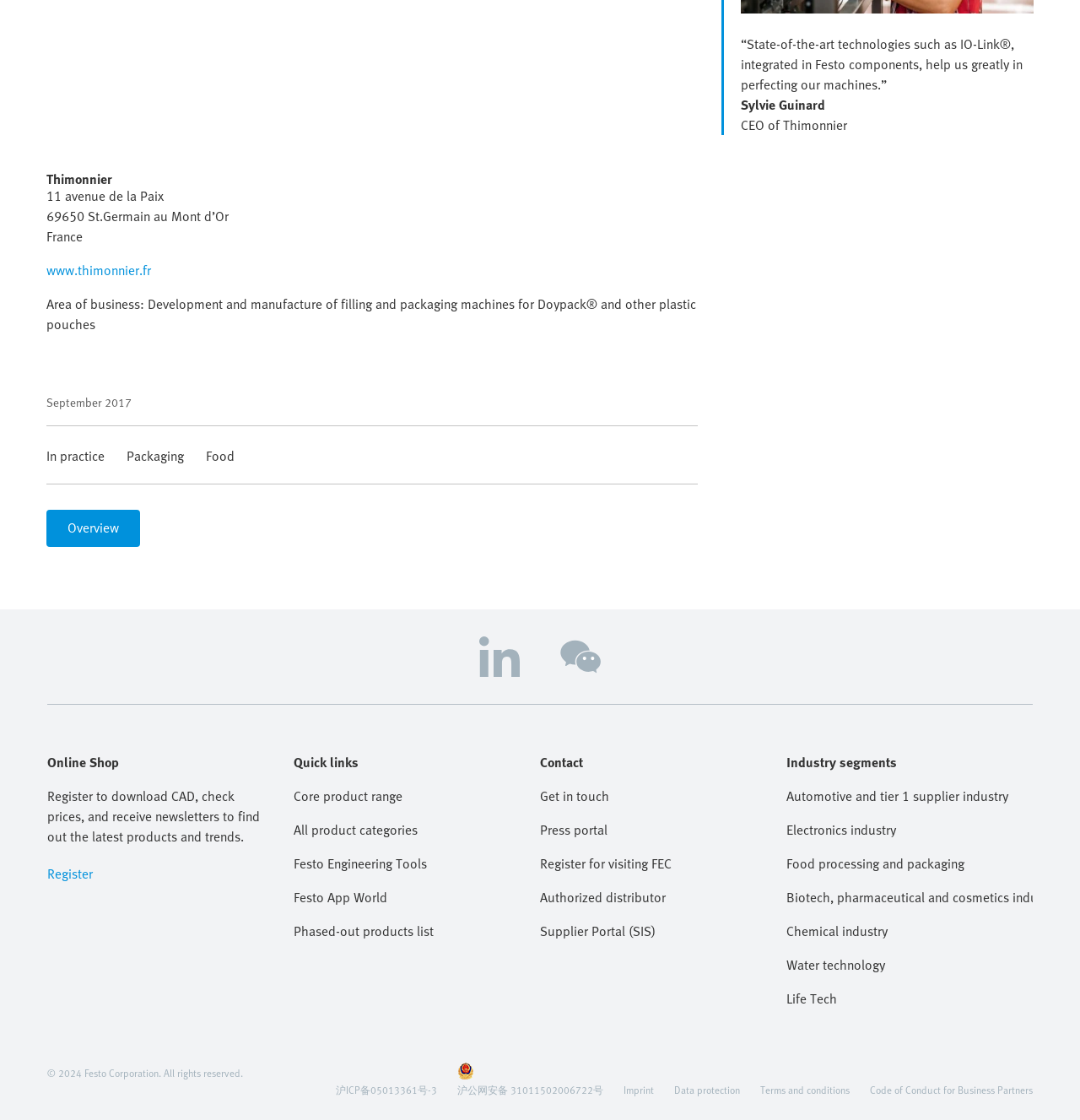What is the area of business of Thimonnier?
Identify the answer in the screenshot and reply with a single word or phrase.

Development and manufacture of filling and packaging machines